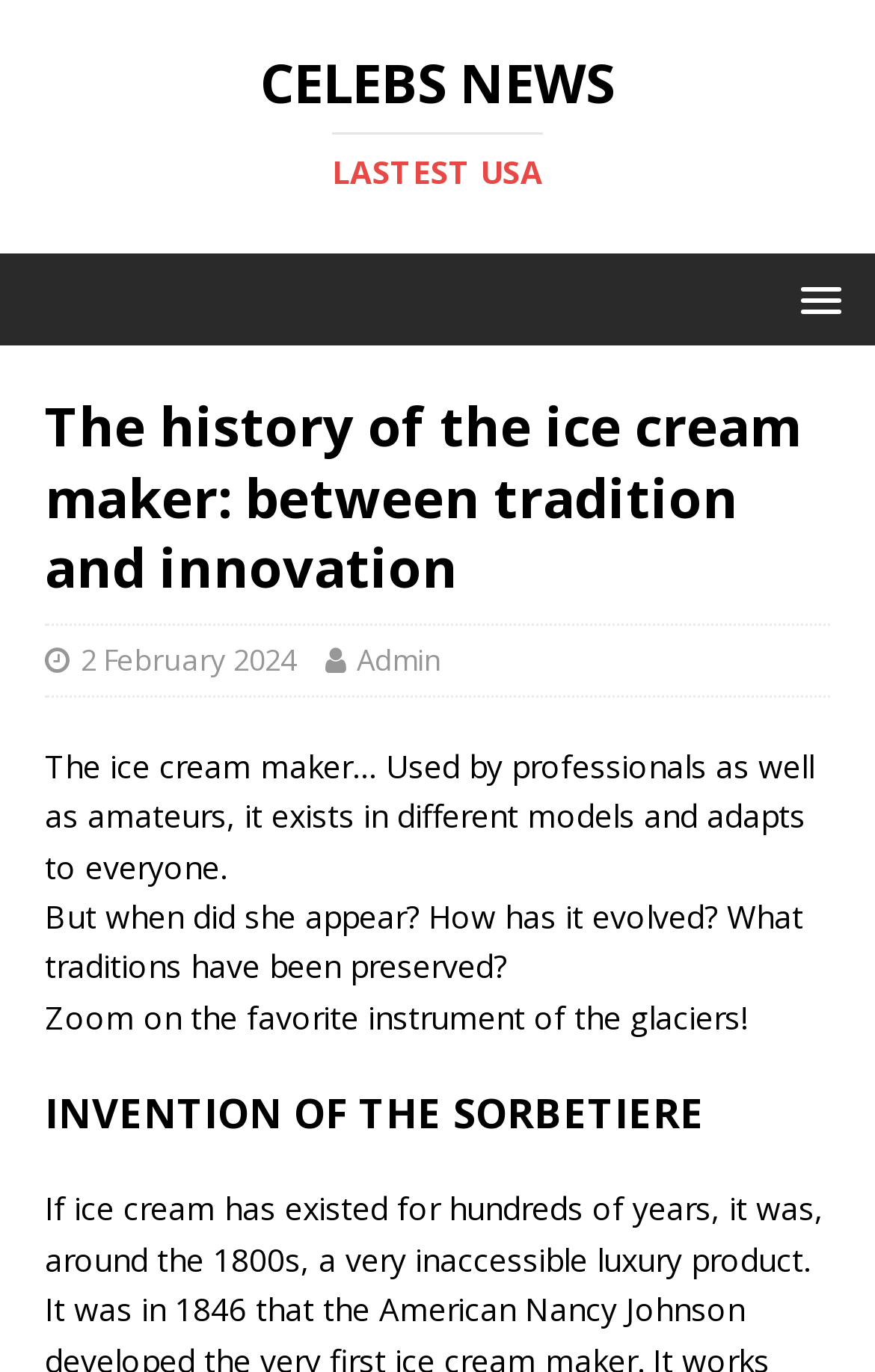Answer the question briefly using a single word or phrase: 
What is the main section of the article about?

Invention of the sorbetiere